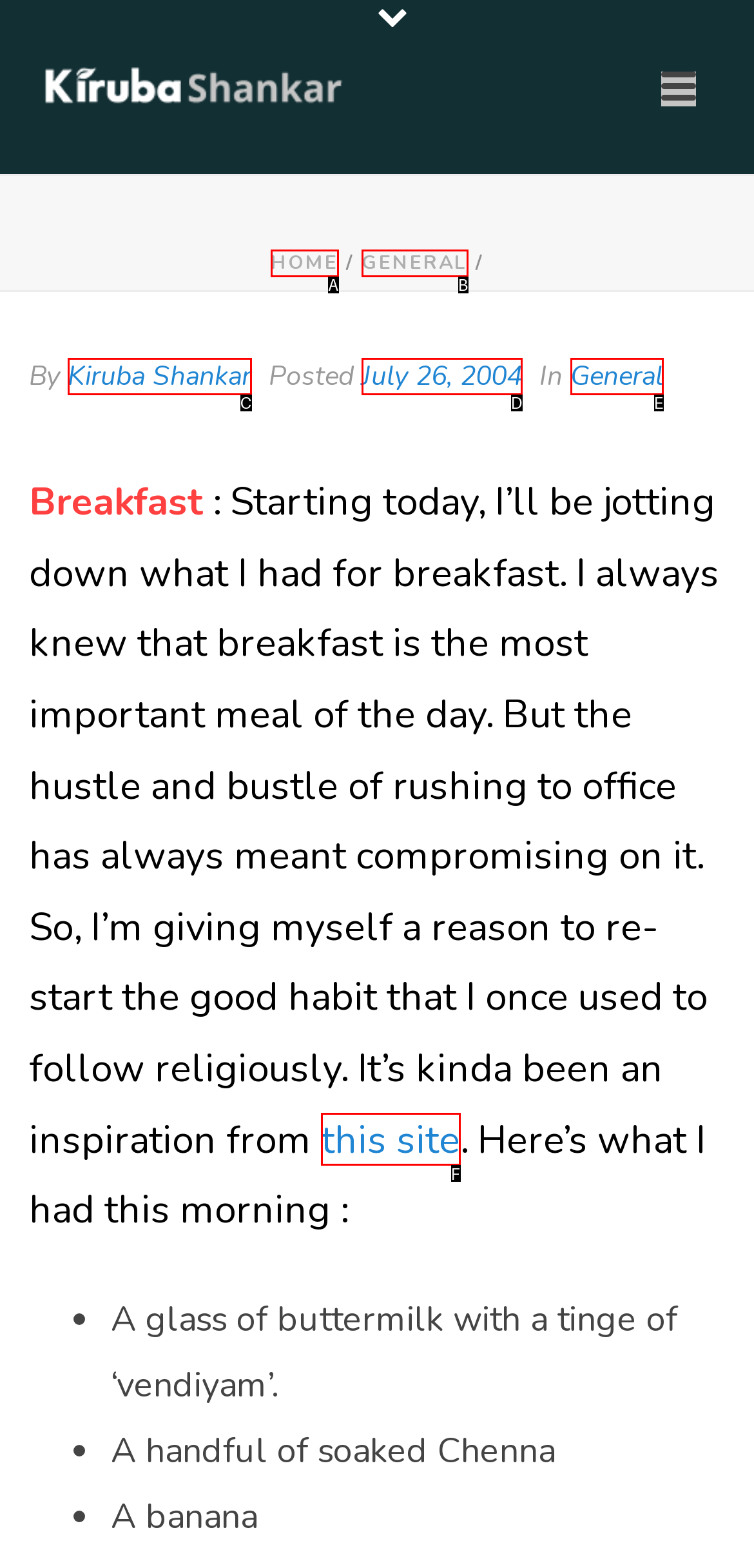Identify the HTML element that corresponds to the following description: July 26, 2004 Provide the letter of the best matching option.

D